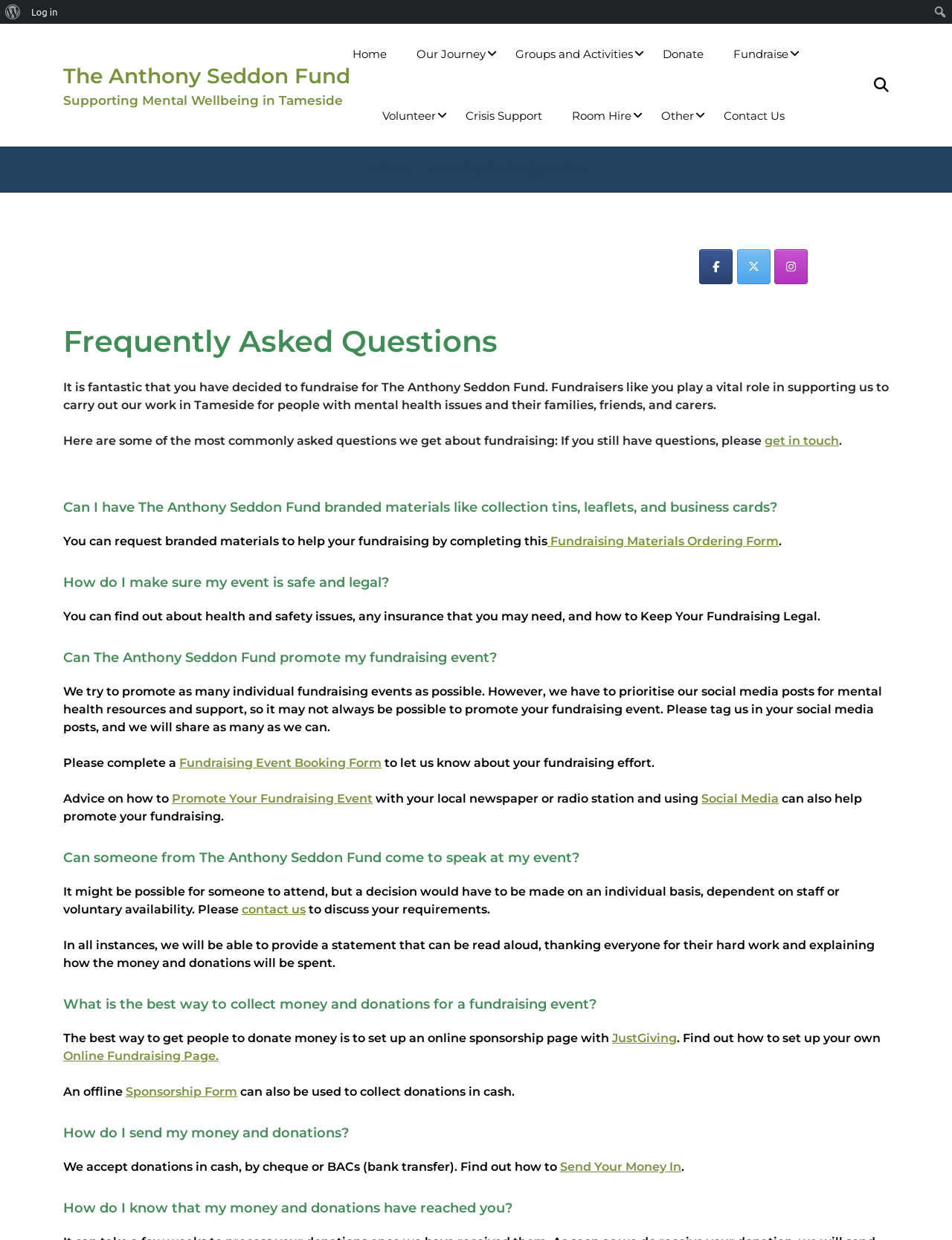Examine the image carefully and respond to the question with a detailed answer: 
What is the name of the fund mentioned on this webpage?

The name of the fund is mentioned in the link 'The Anthony Seddon Fund' at the top of the webpage, and also in the heading 'Frequently Asked Questions' and other sections of the webpage.